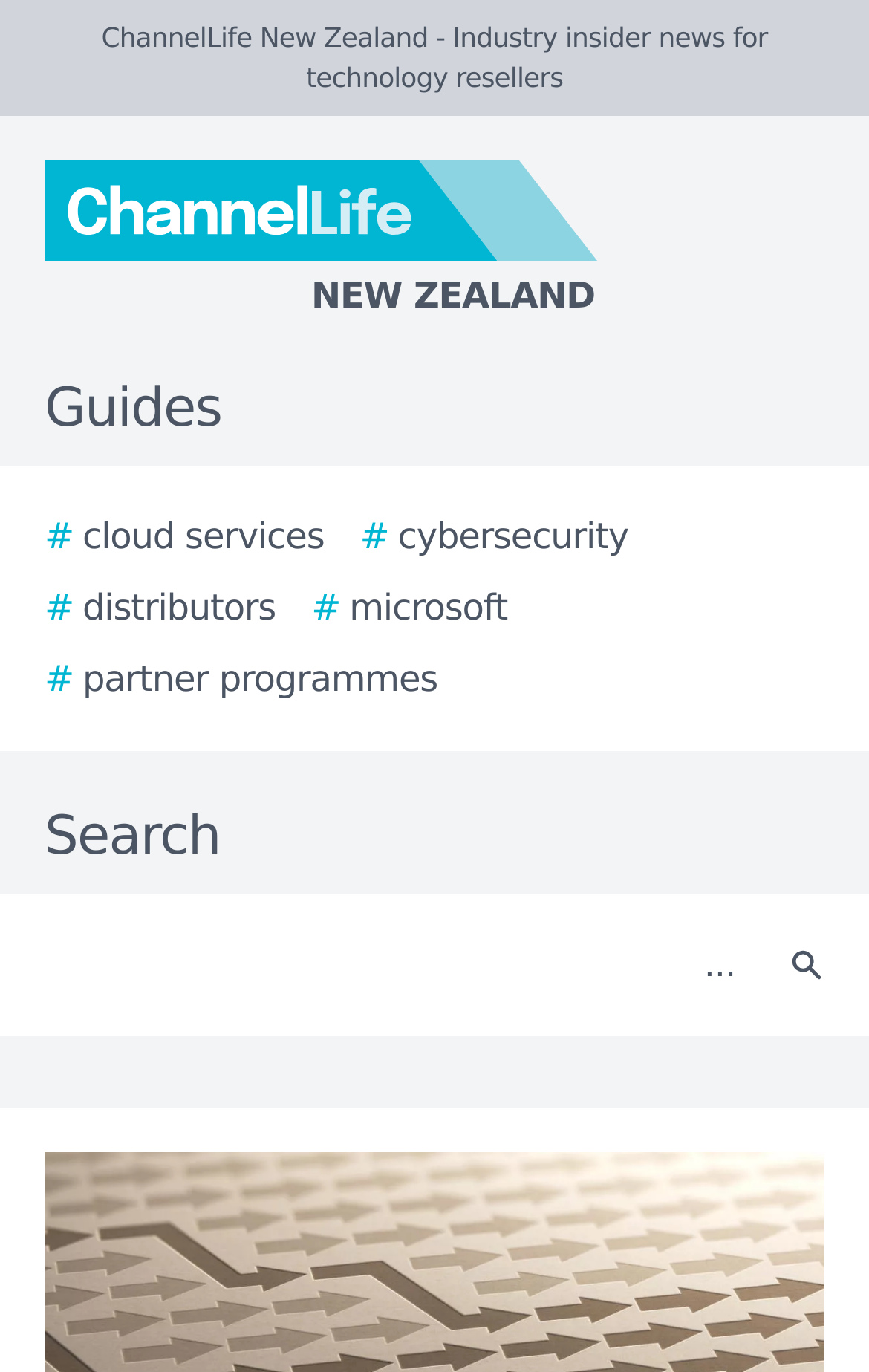What is the name of the logo on the top left?
Please provide a single word or phrase in response based on the screenshot.

ChannelLife New Zealand logo